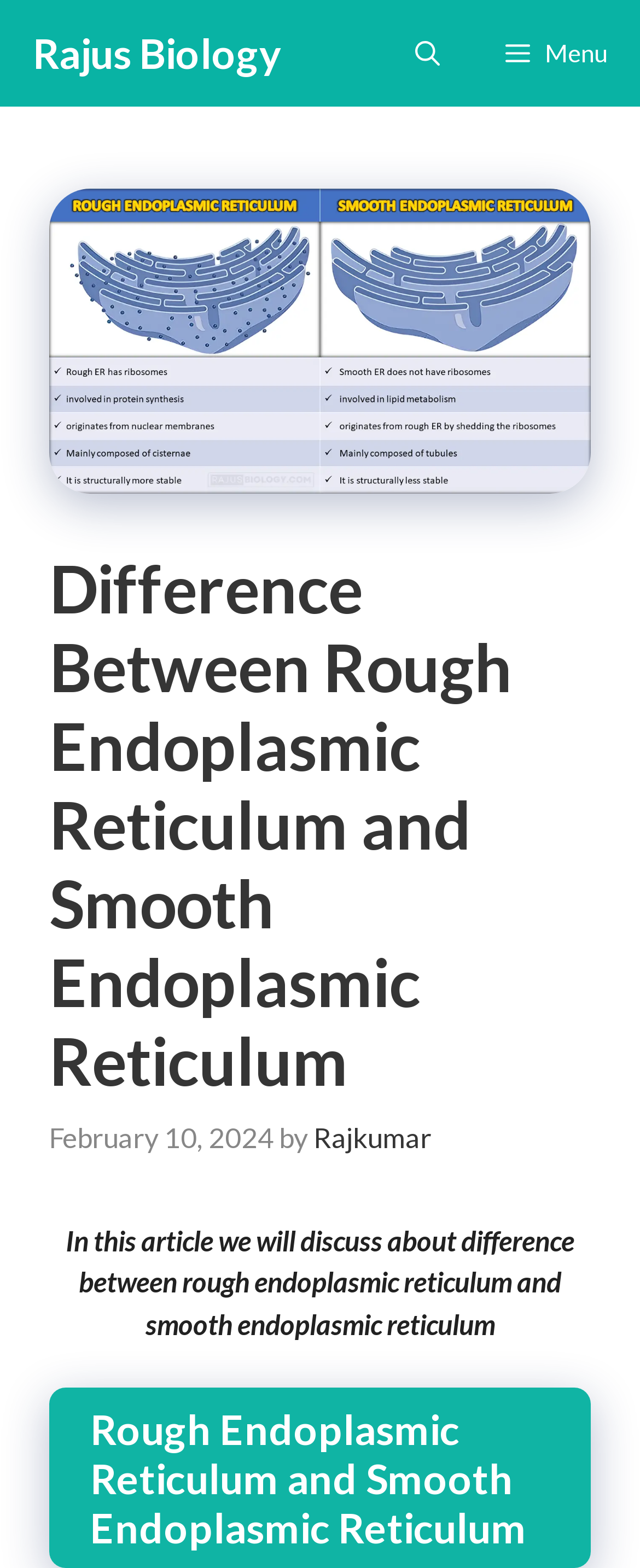What is the date of the article?
Make sure to answer the question with a detailed and comprehensive explanation.

I found the date of the article by looking at the time element in the content section, which is located below the main heading. The time element contains the static text 'February 10, 2024'.